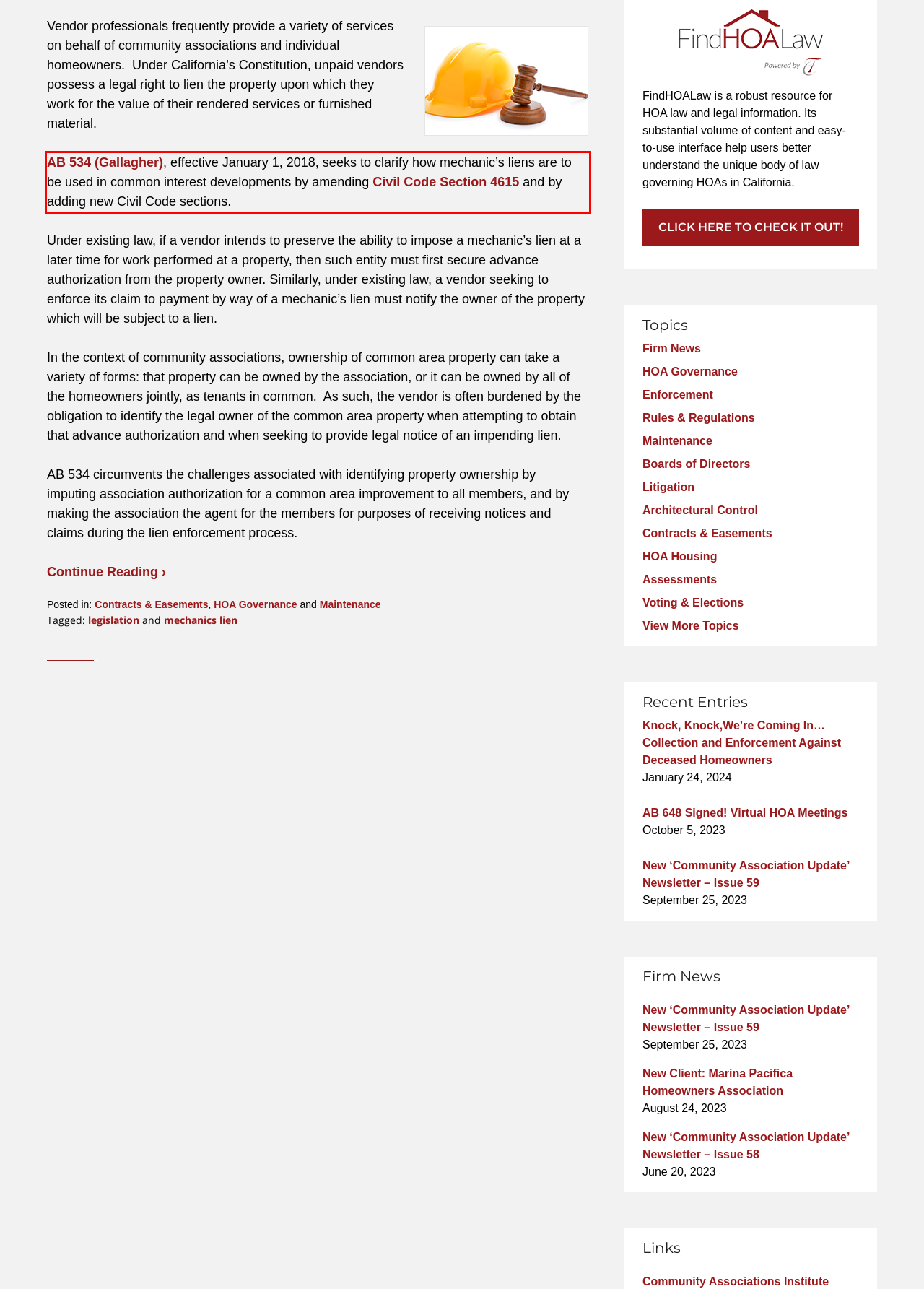You are looking at a screenshot of a webpage with a red rectangle bounding box. Use OCR to identify and extract the text content found inside this red bounding box.

AB 534 (Gallagher), effective January 1, 2018, seeks to clarify how mechanic’s liens are to be used in common interest developments by amending Civil Code Section 4615 and by adding new Civil Code sections.